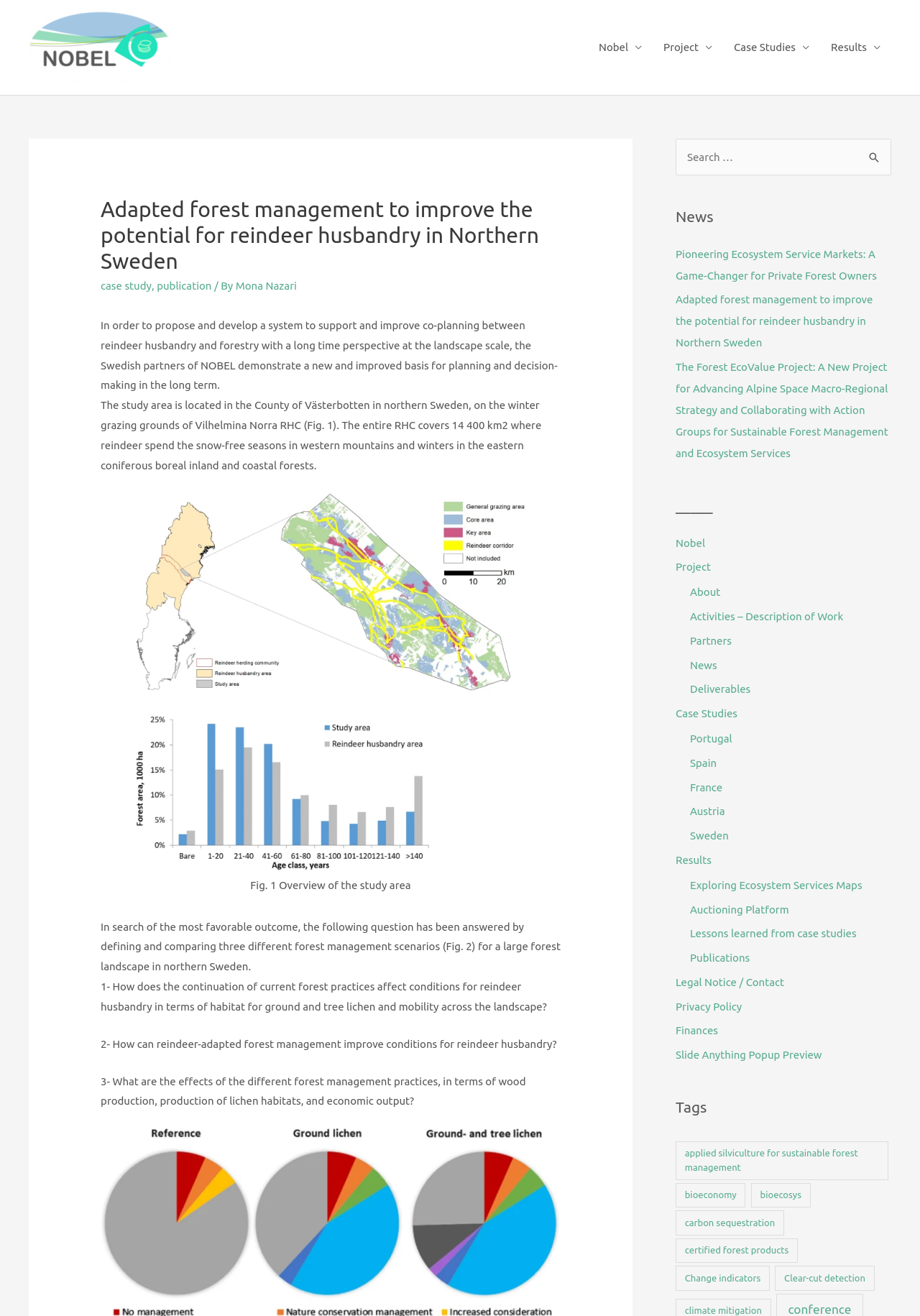Locate the bounding box coordinates of the area you need to click to fulfill this instruction: 'Search for something'. The coordinates must be in the form of four float numbers ranging from 0 to 1: [left, top, right, bottom].

[0.934, 0.105, 0.969, 0.135]